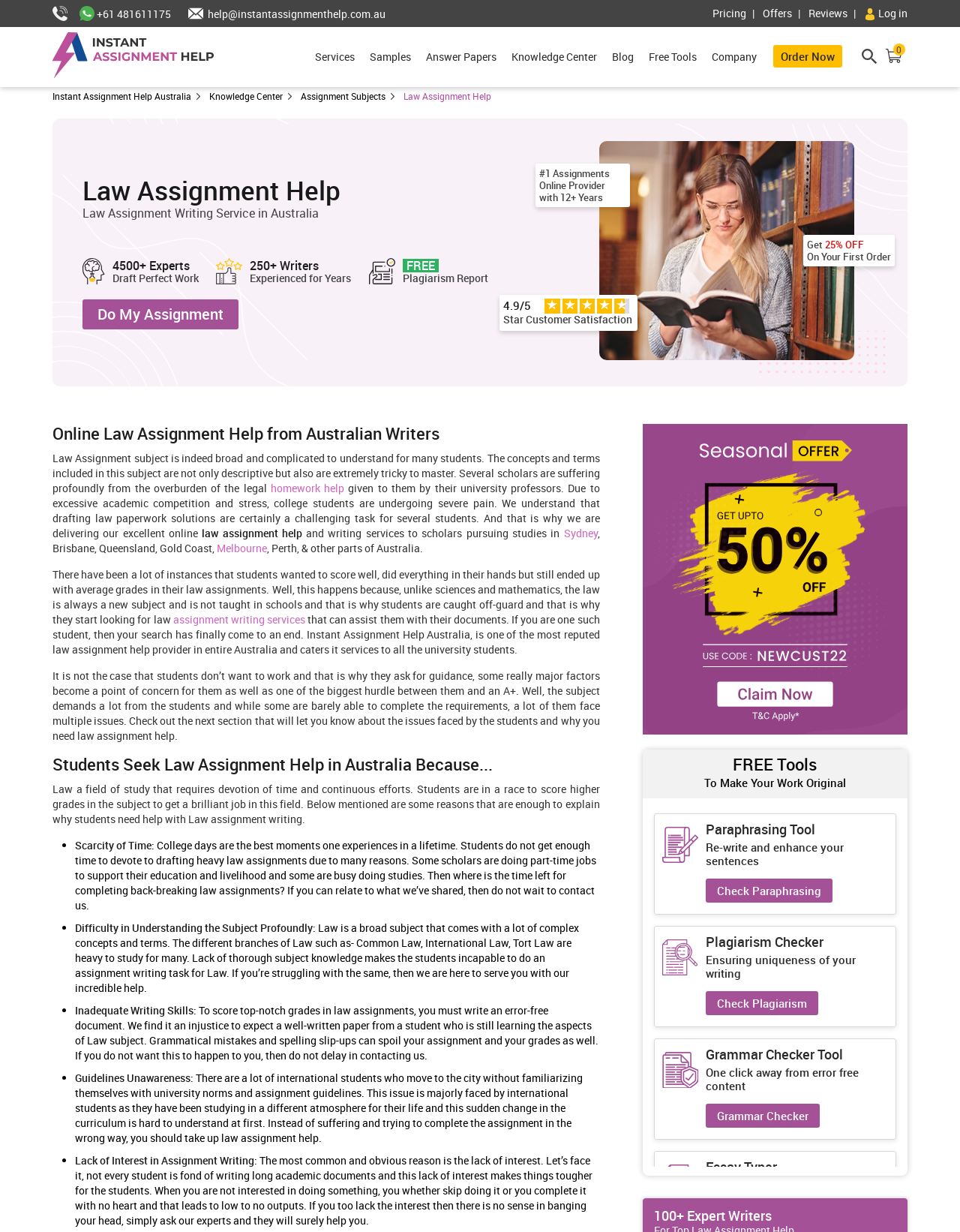Answer the question using only one word or a concise phrase: What is the discount offered on the first order?

25% OFF